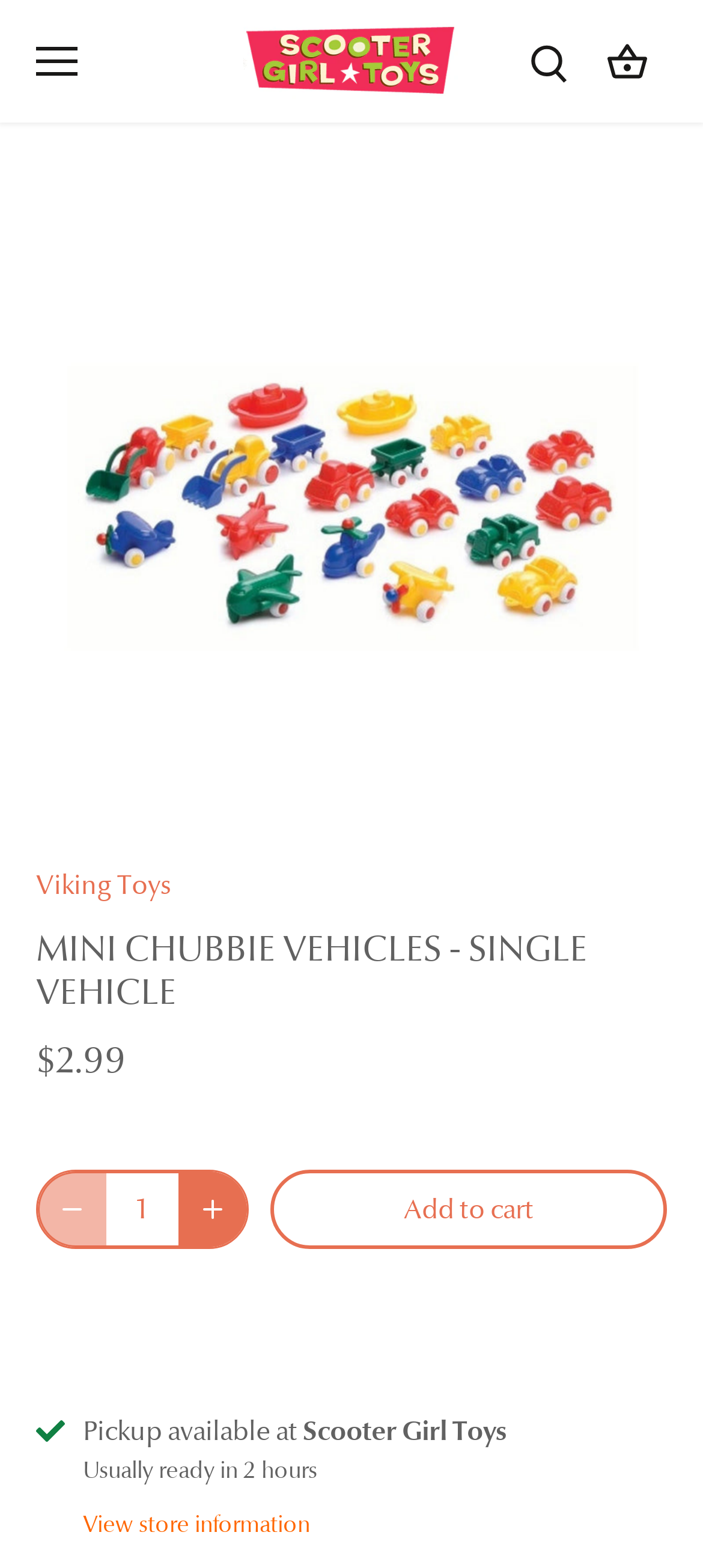Find the bounding box coordinates of the element to click in order to complete this instruction: "Search". The bounding box coordinates must be four float numbers between 0 and 1, denoted as [left, top, right, bottom].

[0.723, 0.008, 0.836, 0.071]